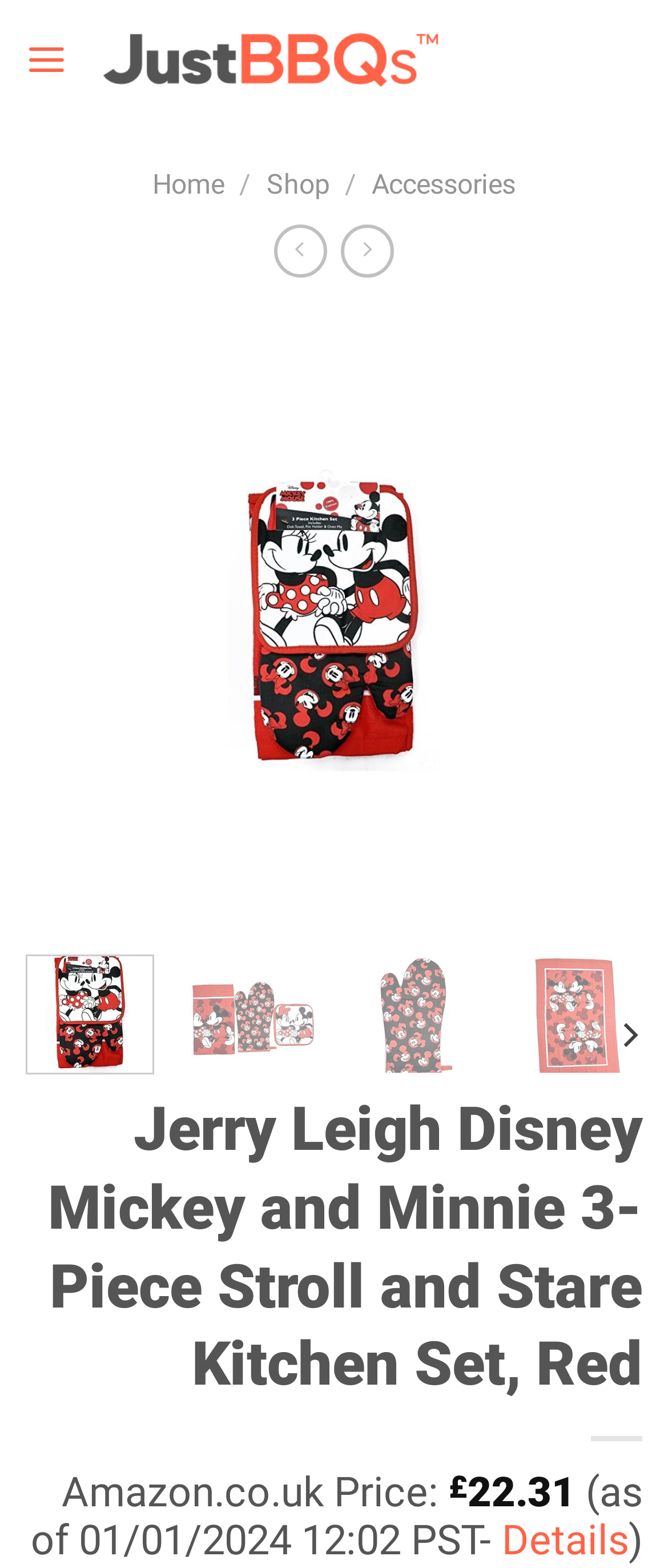Using the given element description, provide the bounding box coordinates (top-left x, top-left y, bottom-right x, bottom-right y) for the corresponding UI element in the screenshot: alt="51Shcp ZjsL" title="Jerry-Leigh-Disney-Mickey-and-Minnie-3-Piece-Stroll-and-Stare-Kitchen-Set-Red"

[0.038, 0.384, 0.962, 0.404]